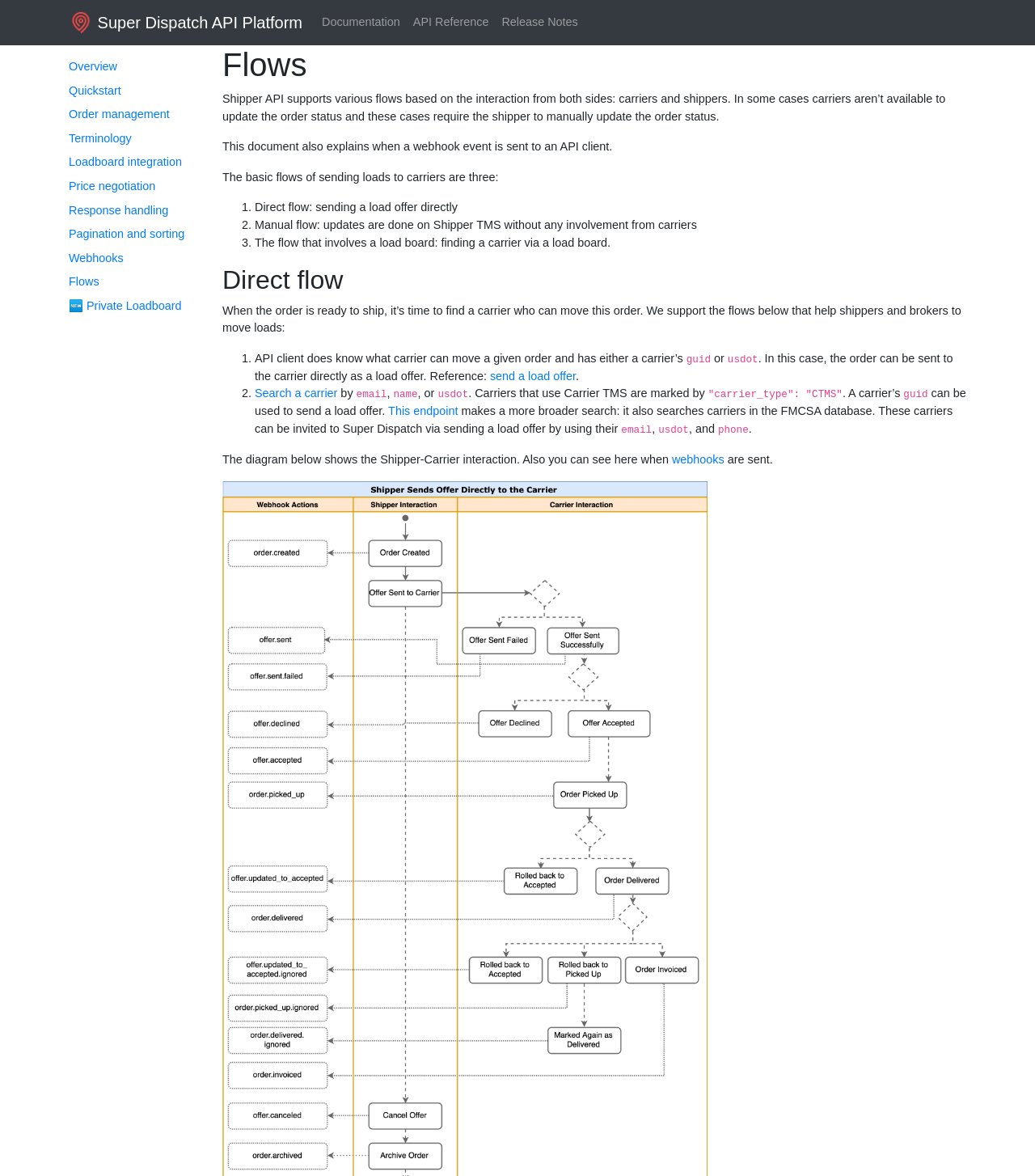What is the purpose of the Shipper API?
Based on the visual, give a brief answer using one word or a short phrase.

Support various flows